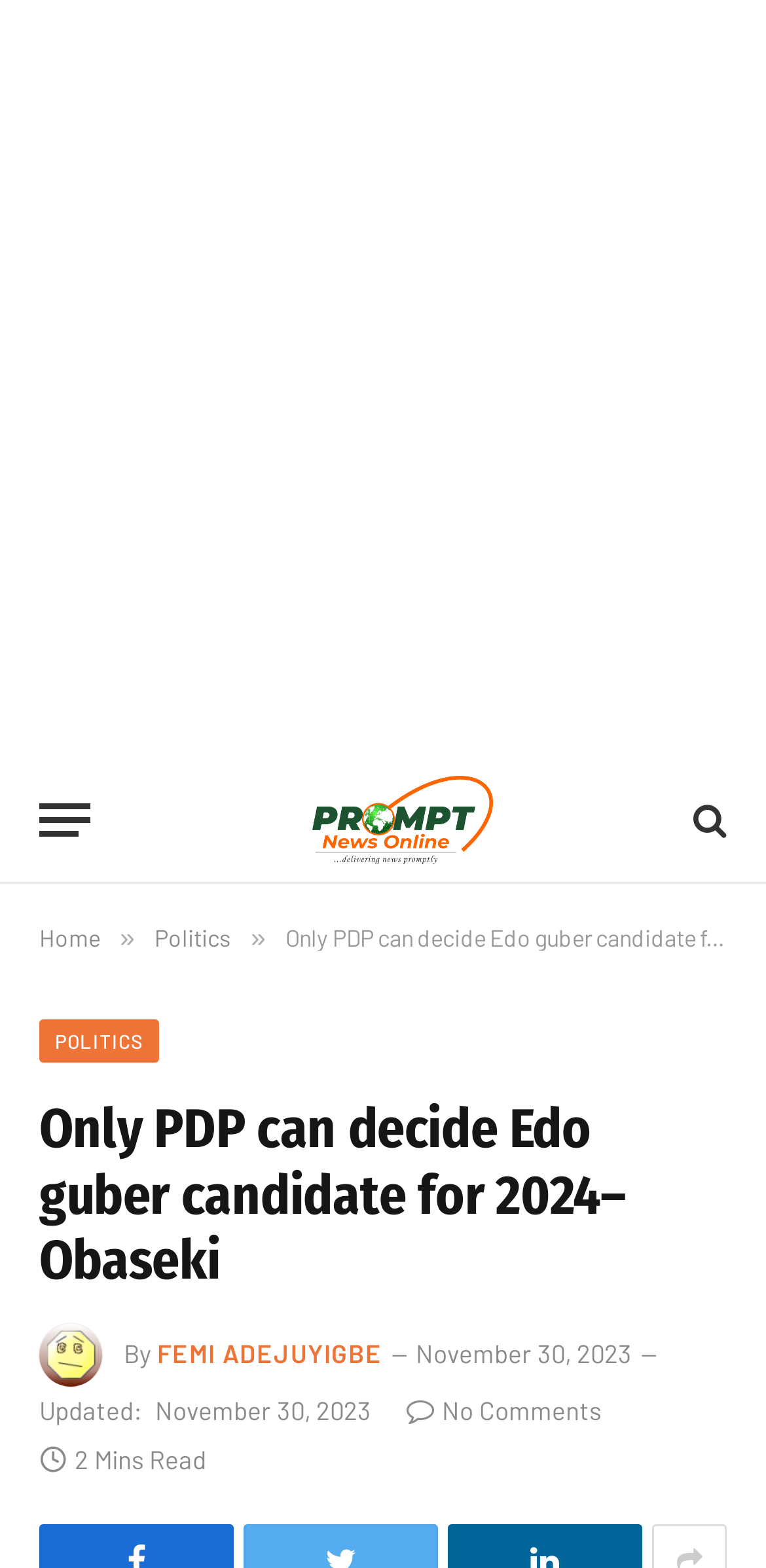Please locate the bounding box coordinates of the element's region that needs to be clicked to follow the instruction: "View the article by FEMI ADEJUYIGBE". The bounding box coordinates should be provided as four float numbers between 0 and 1, i.e., [left, top, right, bottom].

[0.205, 0.852, 0.499, 0.872]